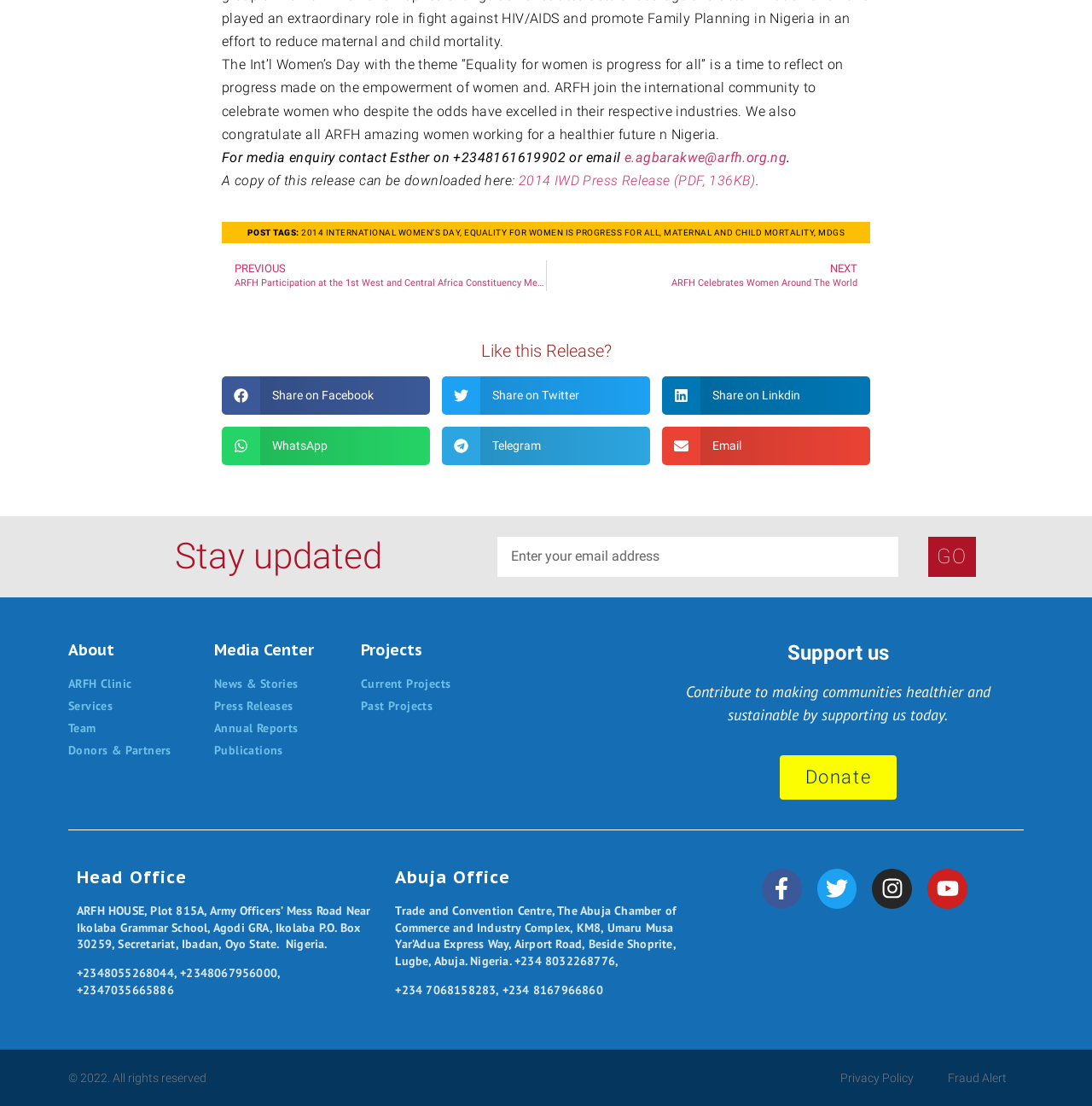Locate the bounding box of the UI element described in the following text: "Telegram".

[0.405, 0.386, 0.595, 0.42]